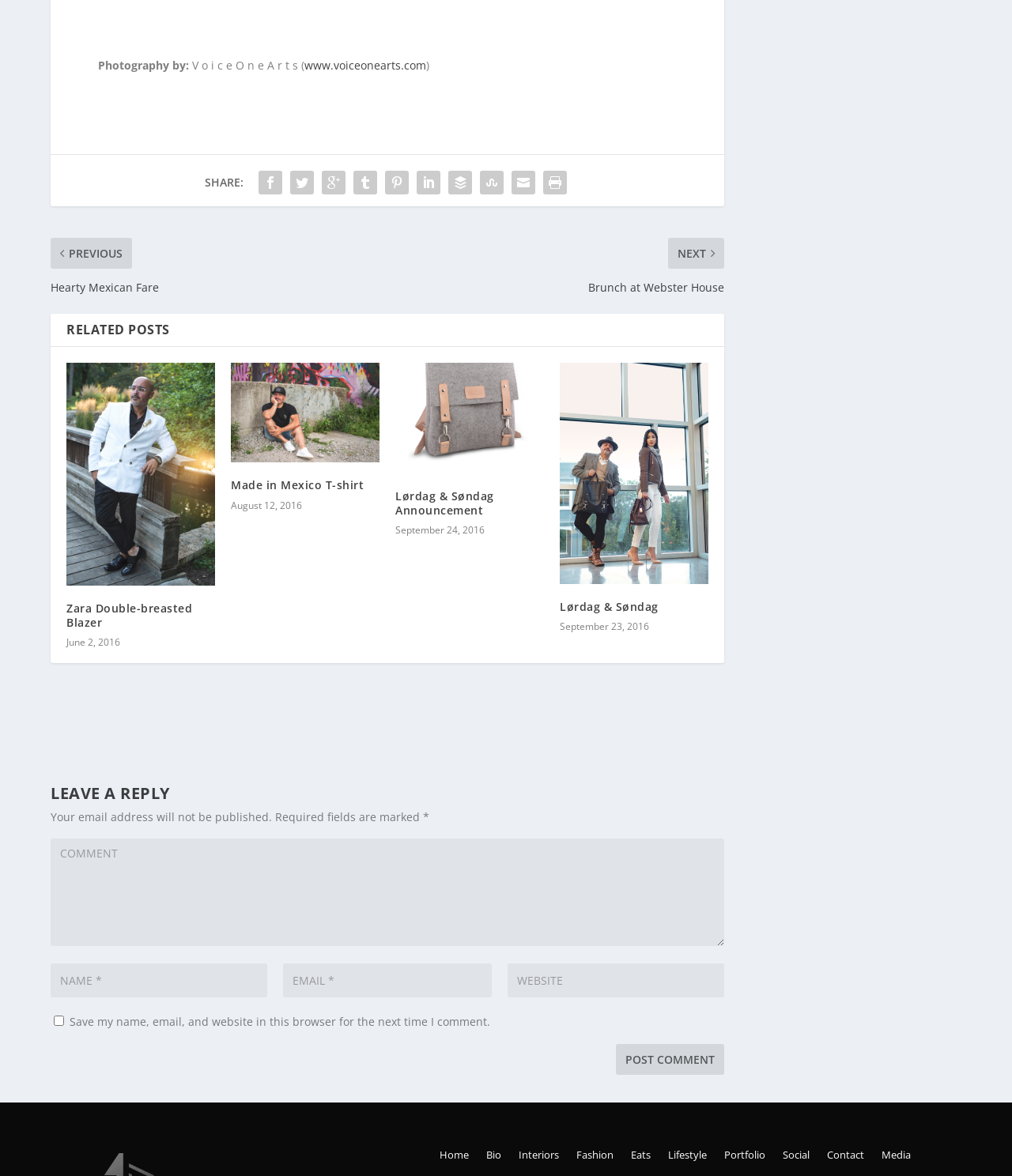Provide the bounding box coordinates of the section that needs to be clicked to accomplish the following instruction: "View the Zara Double-breasted Blazer post."

[0.066, 0.303, 0.212, 0.492]